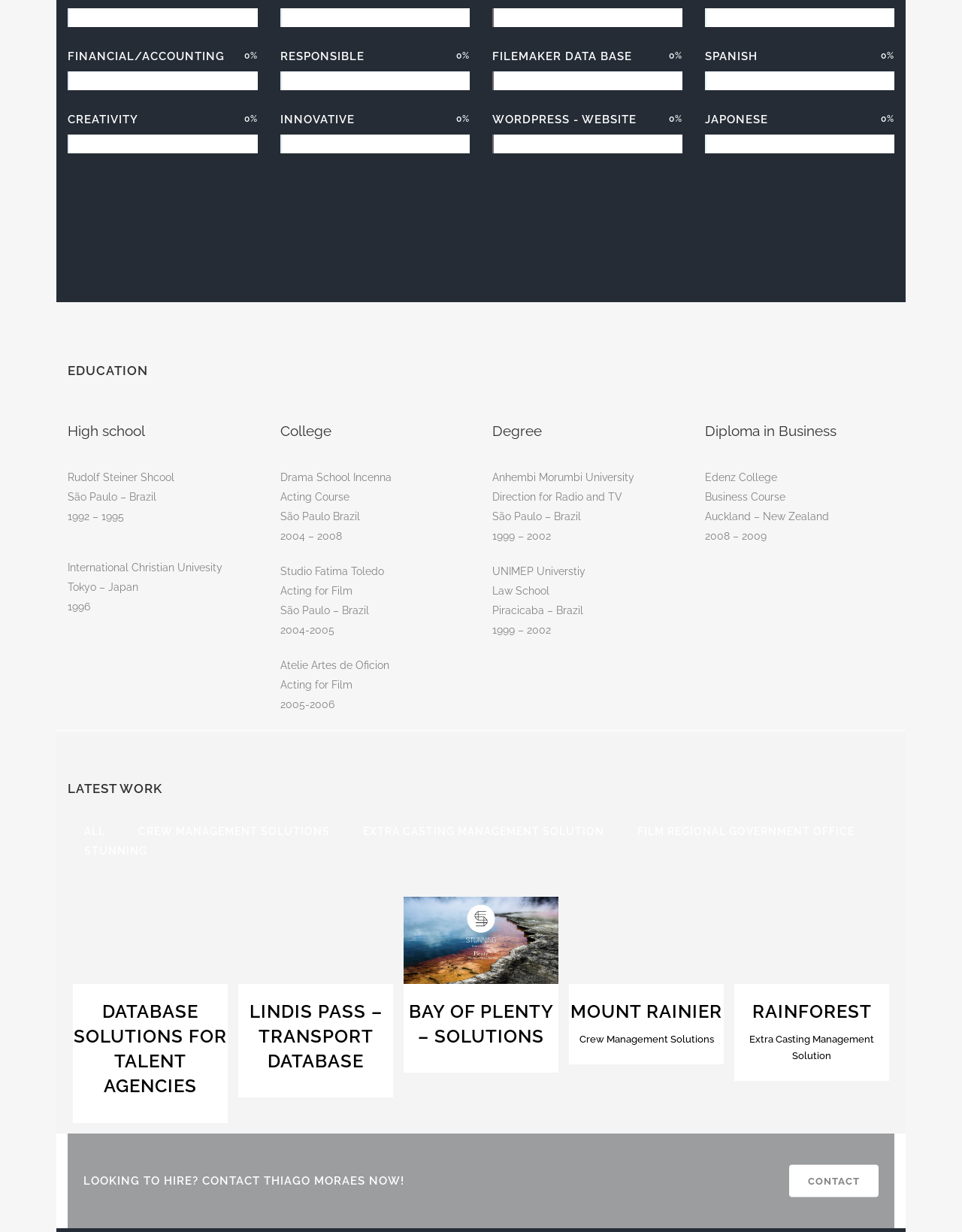Answer the question below in one word or phrase:
What is the person's language proficiency?

Spanish, Japanese